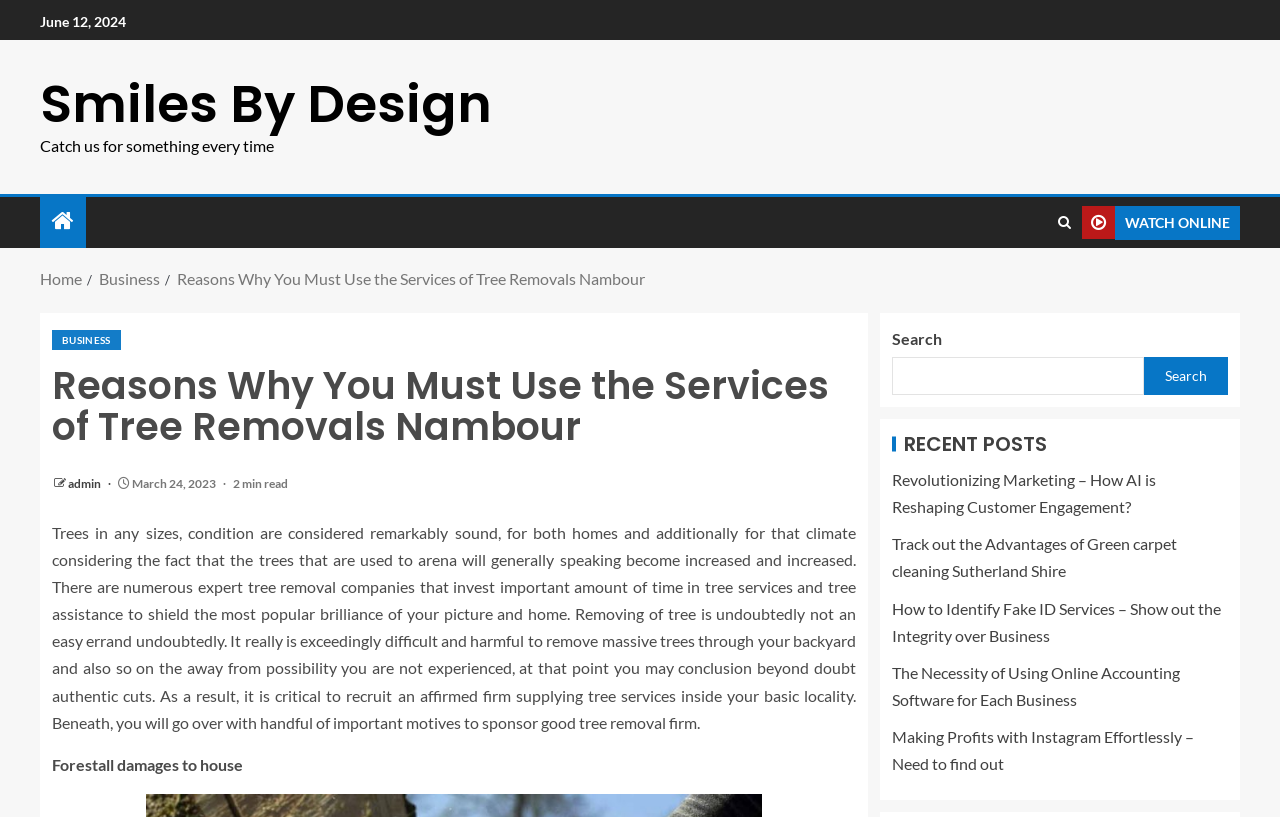Provide your answer to the question using just one word or phrase: What is the category of the article?

Business